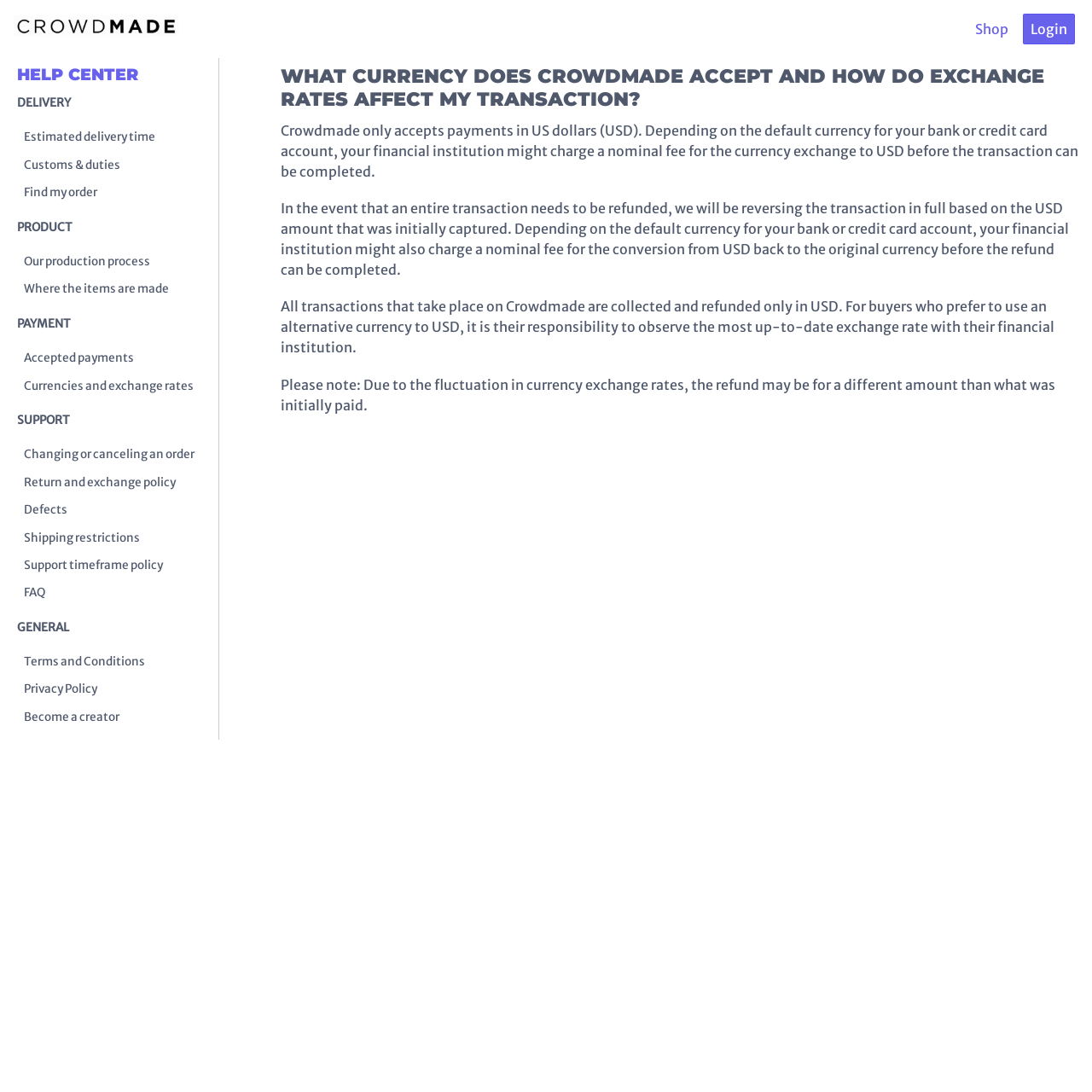Respond with a single word or short phrase to the following question: 
What happens to the refund amount due to currency exchange rates?

It may be different